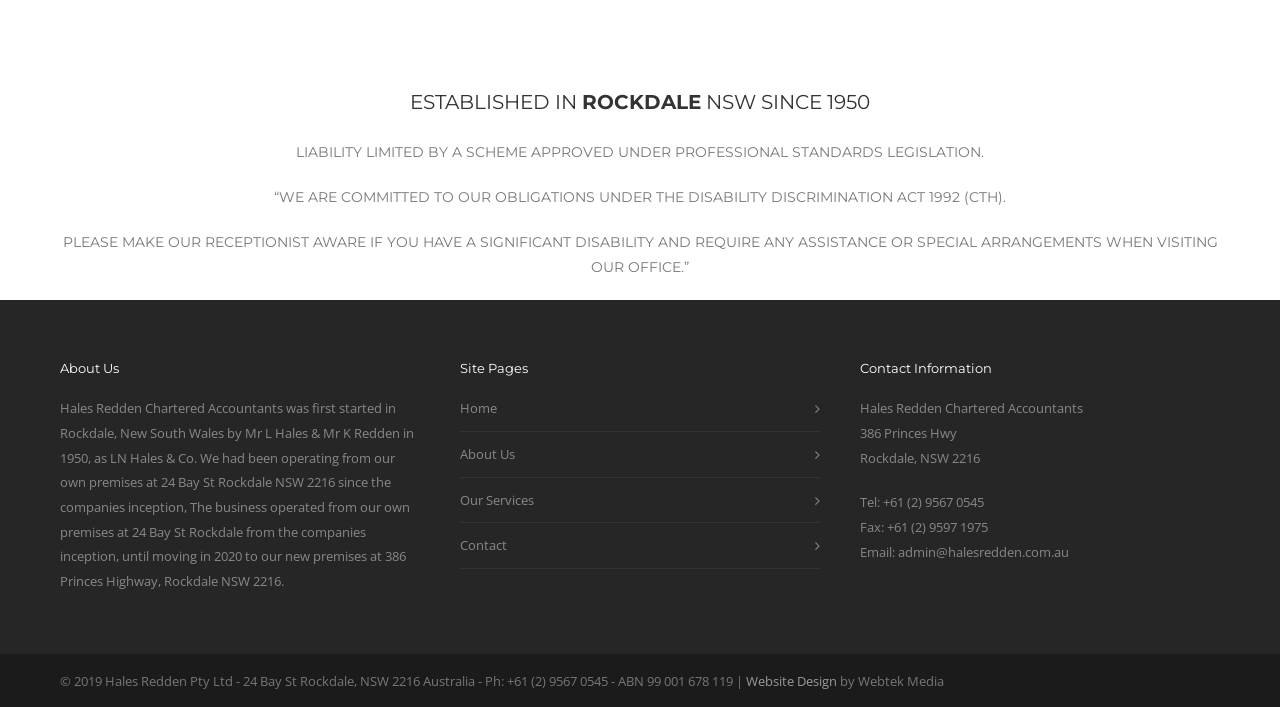In what year did the firm move to its new premises?
Kindly give a detailed and elaborate answer to the question.

The year in which the firm moved to its new premises can be found in the 'About Us' section, where it is mentioned that 'The business operated from our own premises at 24 Bay St Rockdale from the companies inception, until moving in 2020 to our new premises at 386 Princes Highway, Rockdale NSW 2216'.